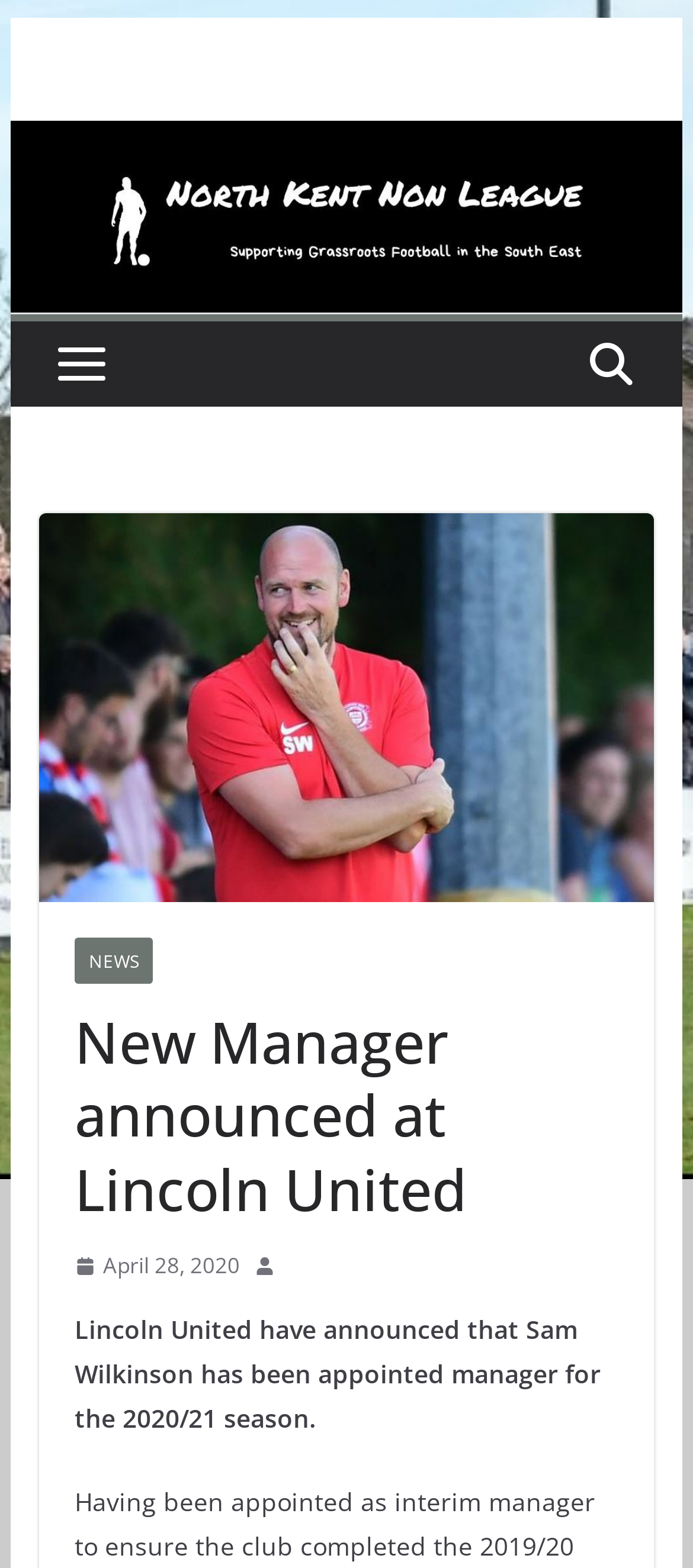Please provide the bounding box coordinate of the region that matches the element description: News. Coordinates should be in the format (top-left x, top-left y, bottom-right x, bottom-right y) and all values should be between 0 and 1.

[0.107, 0.598, 0.22, 0.627]